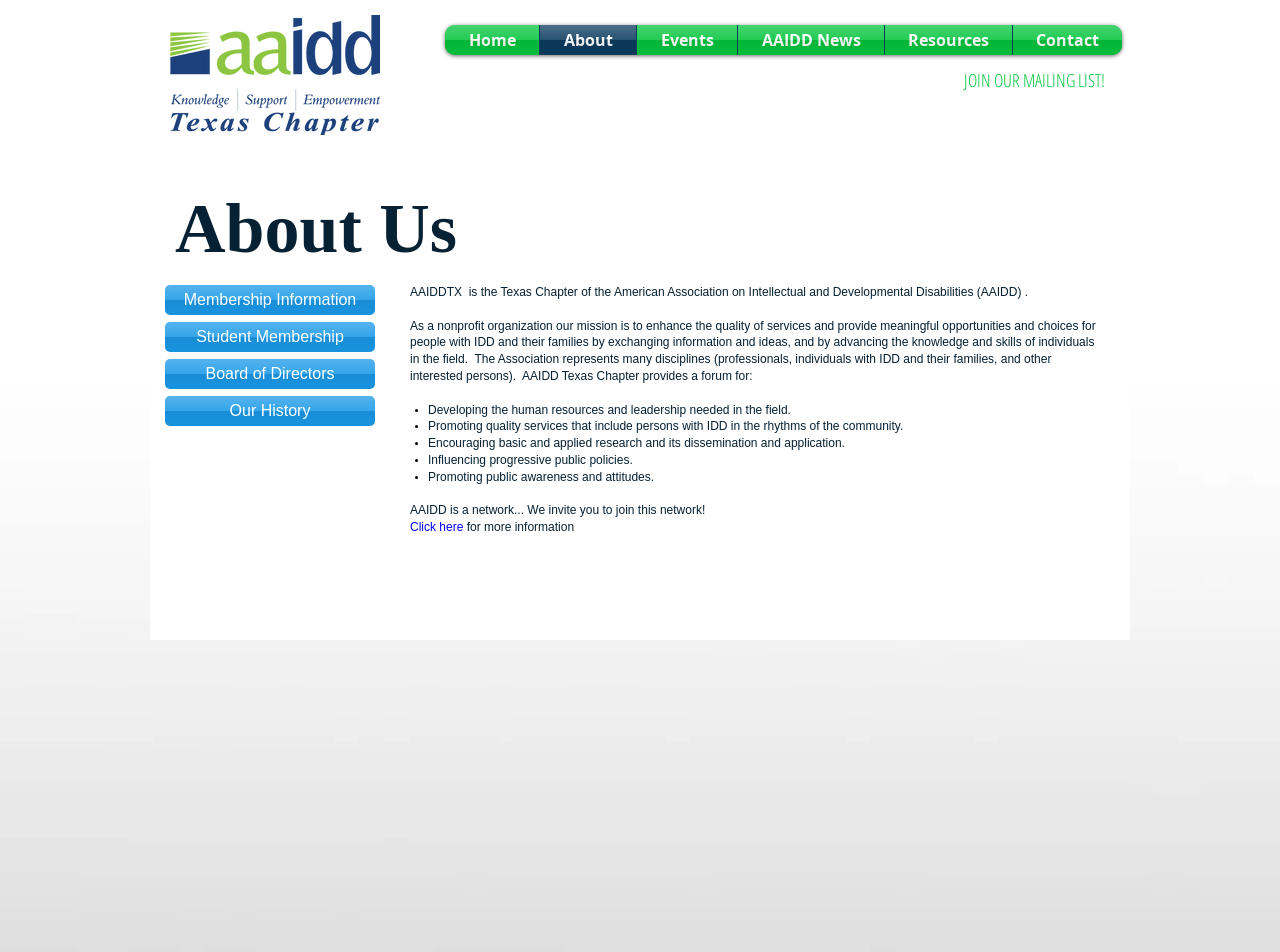What is the location of the 'About Us' section?
Based on the screenshot, provide a one-word or short-phrase response.

Top left